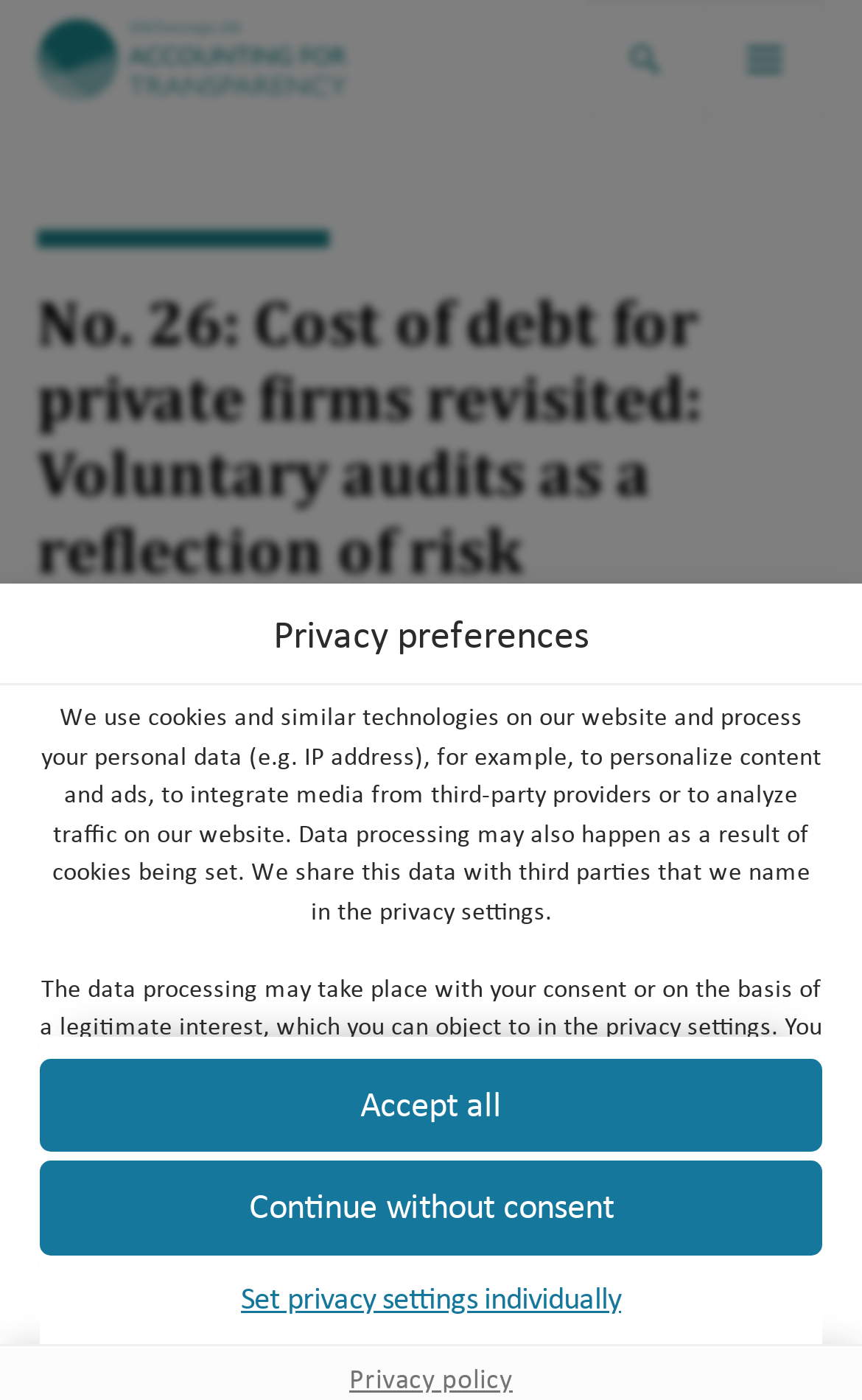How many links are there for privacy policy?
Give a detailed and exhaustive answer to the question.

I found two links related to the privacy policy: one in the middle of the page and another at the bottom of the page.